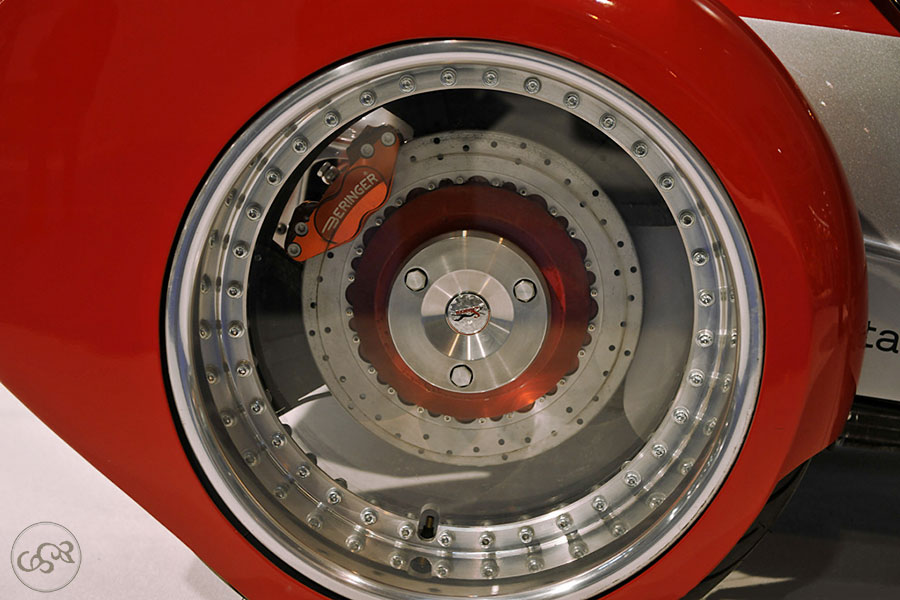What vehicle is the wheel part of?
Please give a detailed and elaborate answer to the question based on the image.

The caption states that the wheel is part of the innovative Sbarro Two for 100 vehicle, which is a specific model of vehicle designed by Sbarro.